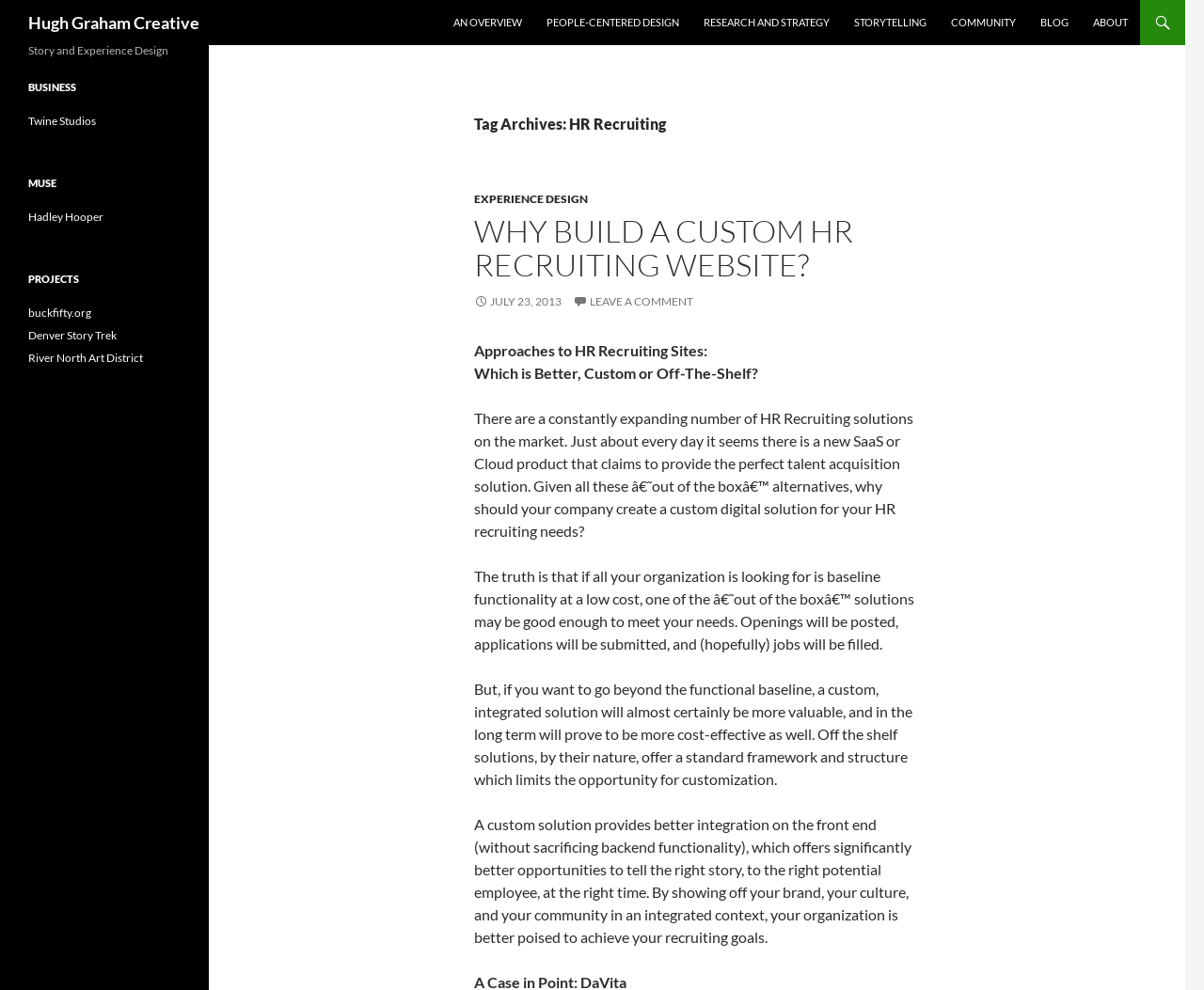Please find and report the bounding box coordinates of the element to click in order to perform the following action: "Visit 'Twine Studios'". The coordinates should be expressed as four float numbers between 0 and 1, in the format [left, top, right, bottom].

[0.023, 0.115, 0.08, 0.129]